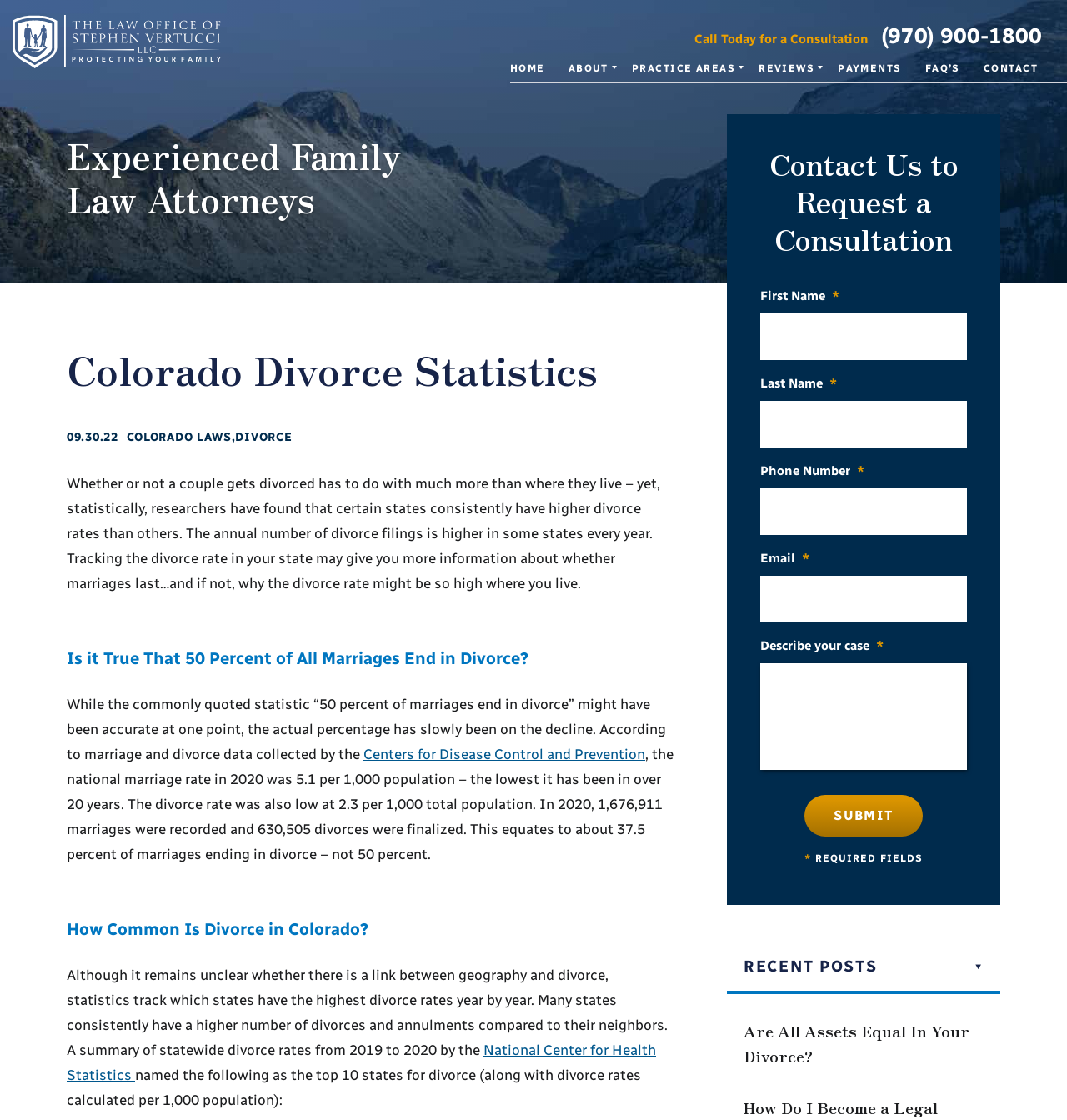Locate the bounding box coordinates of the clickable part needed for the task: "Click the 'SUBMIT' button".

[0.754, 0.71, 0.865, 0.747]